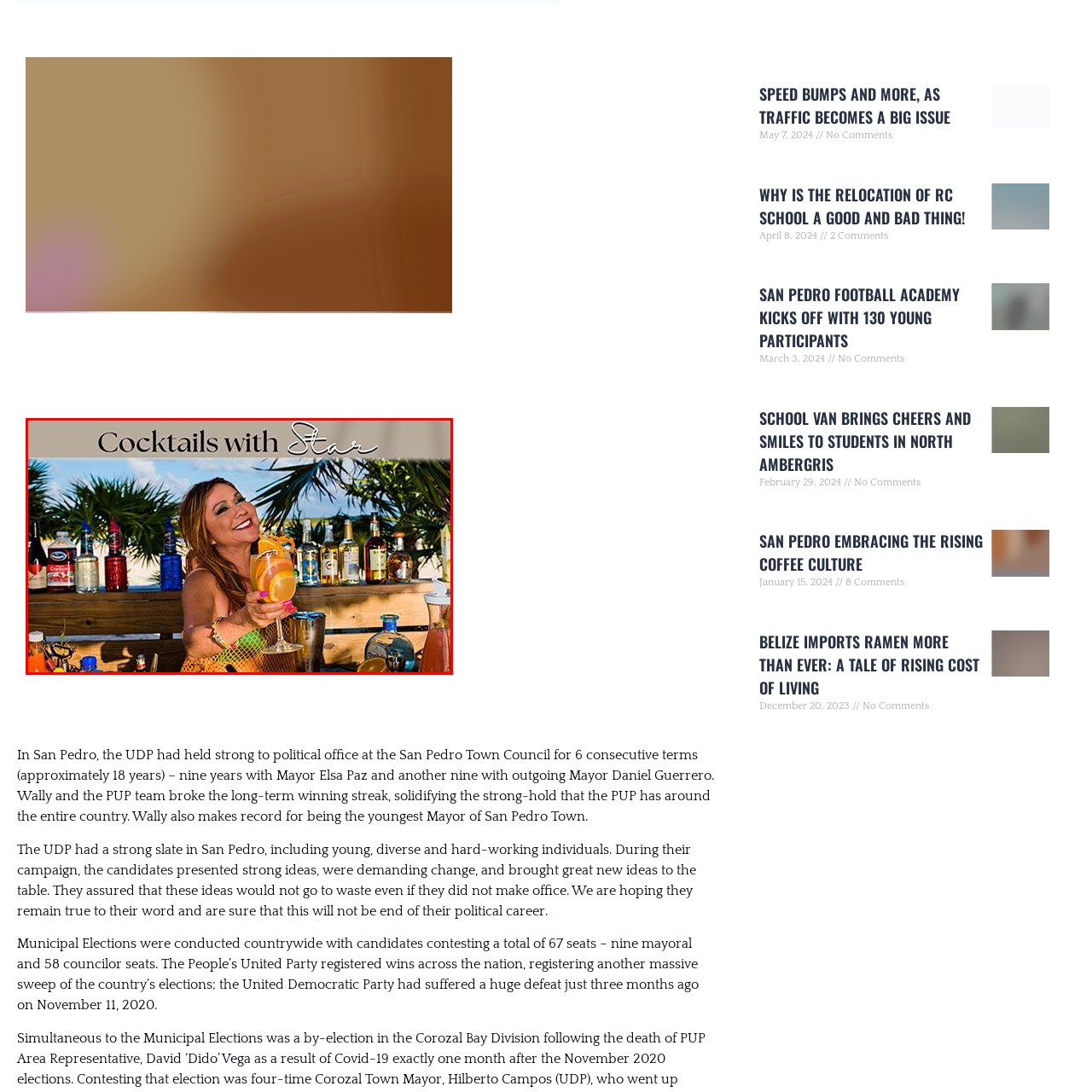Observe the content highlighted by the red box and supply a one-word or short phrase answer to the question: What is written above the woman in an elegant font?

Cocktails with Star